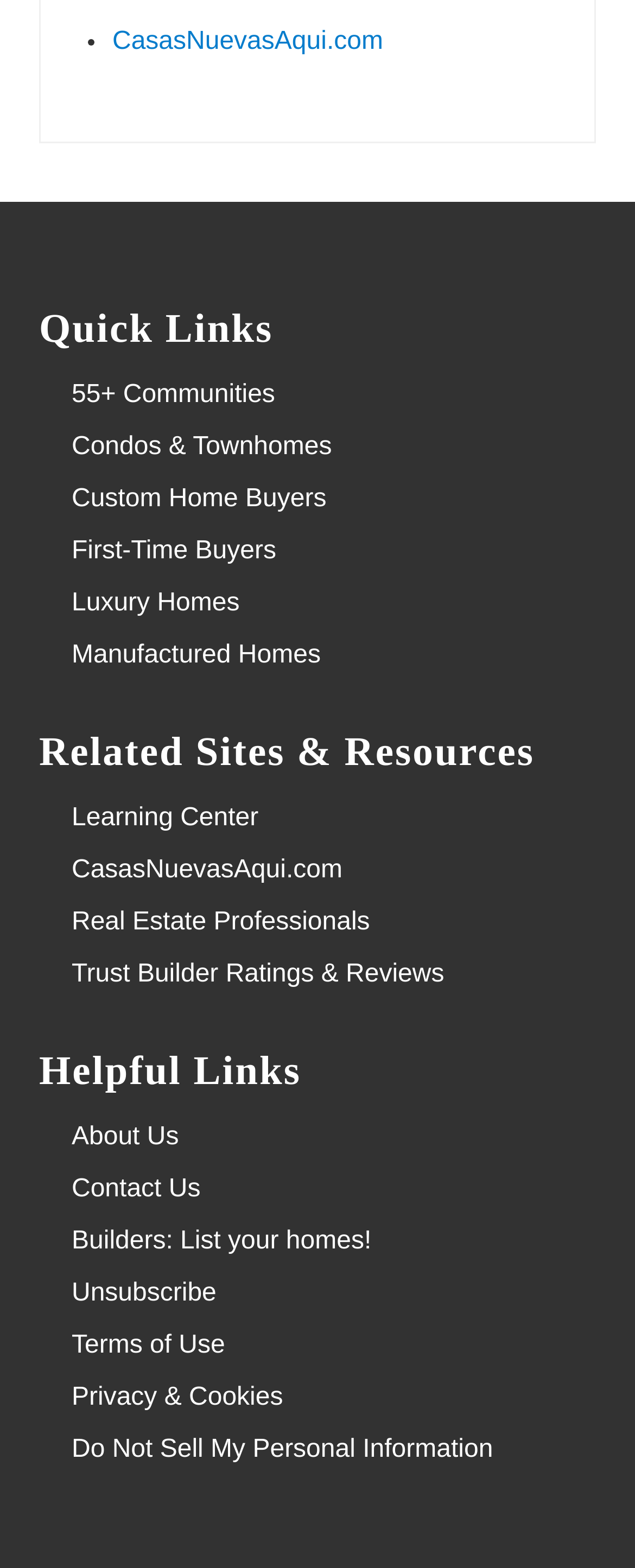Please identify the bounding box coordinates of the element's region that should be clicked to execute the following instruction: "Search for something". The bounding box coordinates must be four float numbers between 0 and 1, i.e., [left, top, right, bottom].

None